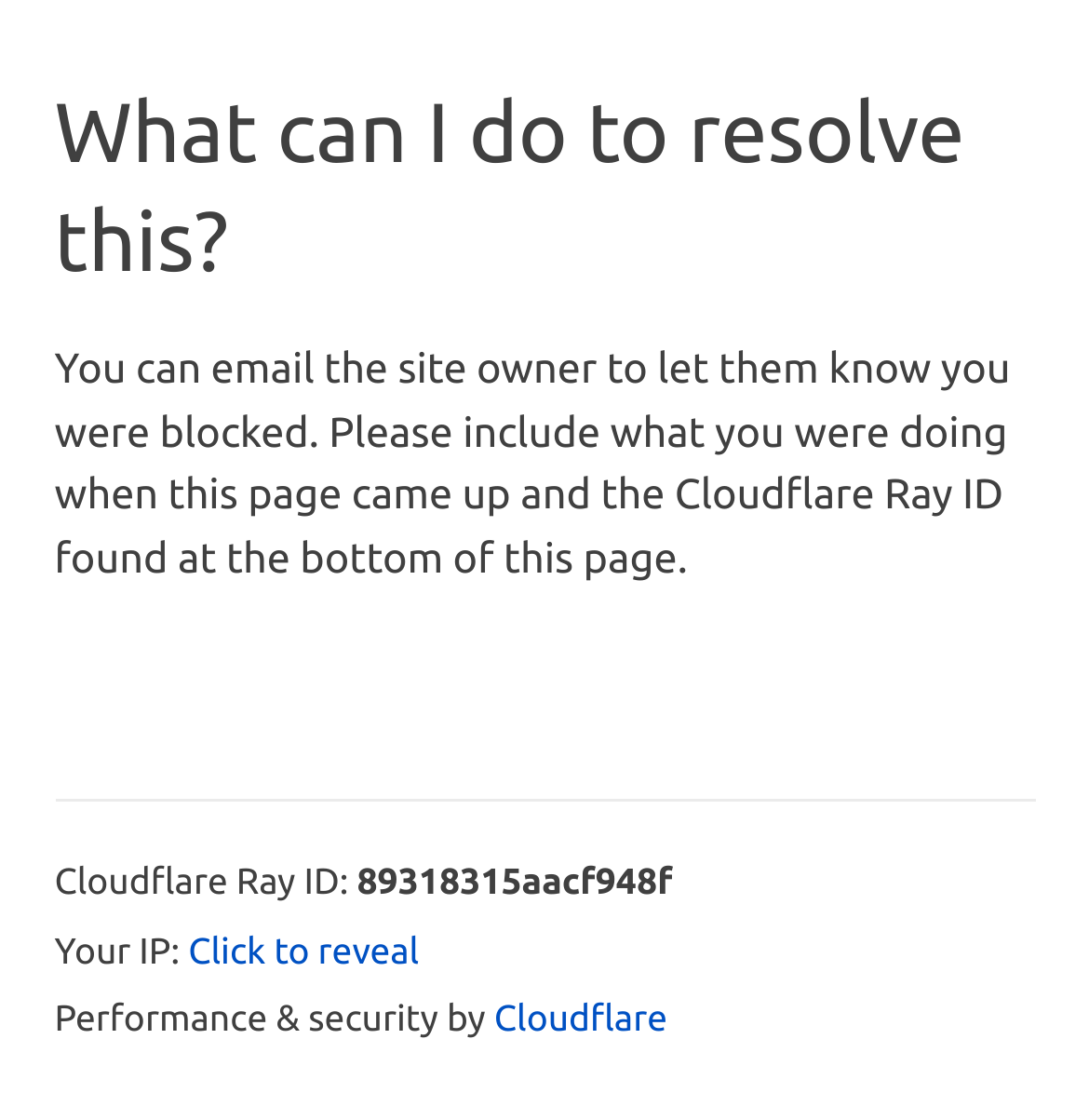Utilize the details in the image to thoroughly answer the following question: What is the name of the service providing performance and security?

The webpage mentions 'Performance & security by' followed by a link to 'Cloudflare', so the service providing performance and security is Cloudflare.